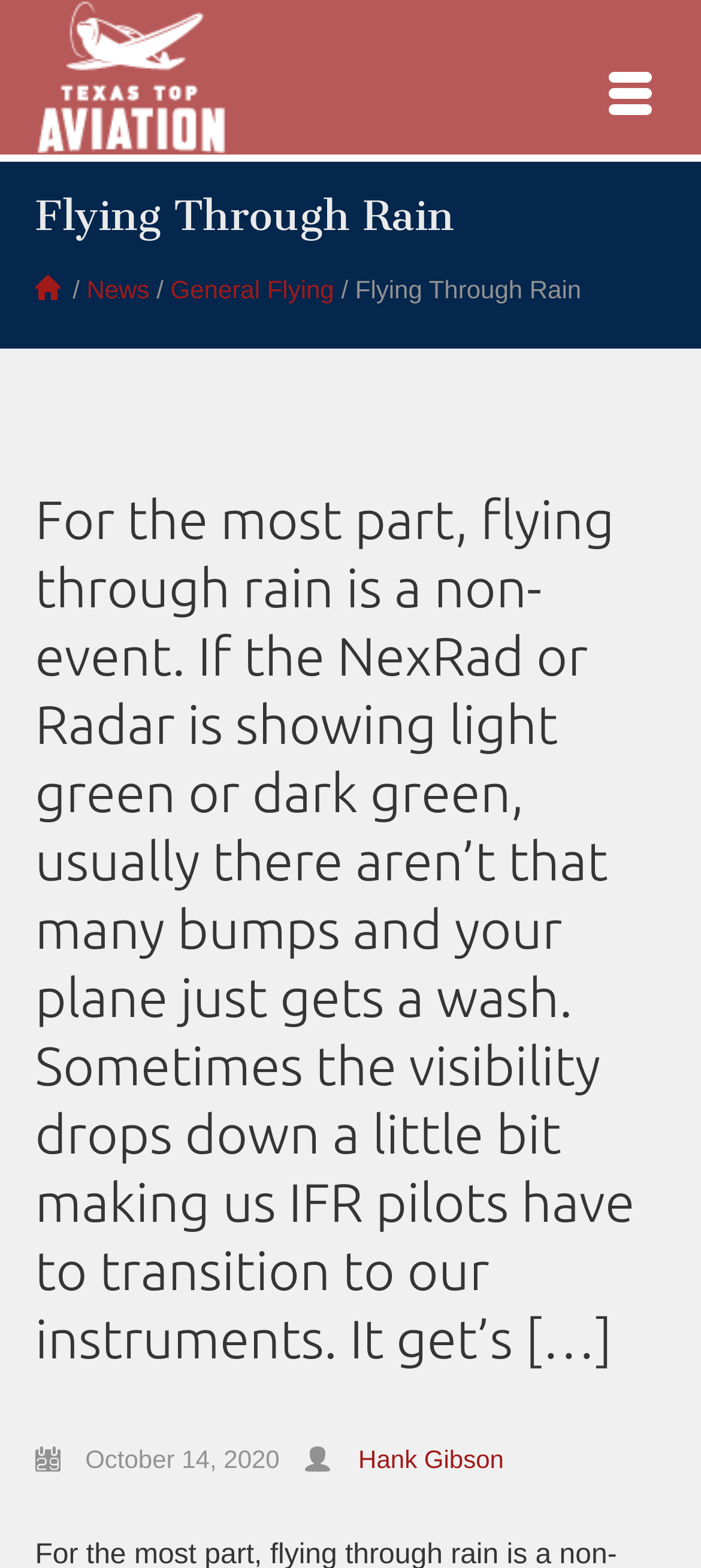What type of pilots need to transition to their instruments when visibility drops? Examine the screenshot and reply using just one word or a brief phrase.

IFR pilots